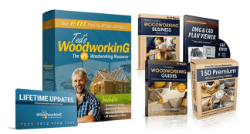Convey a detailed narrative of what is depicted in the image.

This image showcases the promotional material for "Ted’s Woodworking," a comprehensive woodworking resource aimed at enthusiasts of all skill levels. The main focus is on a box that prominently displays the title "Ted’s Woodworking," indicating its focus on woodworking projects and techniques. Accompanying the box are various related materials, including guides and DVDs, suggesting a rich array of resources for woodworking aficionados. 

The image also includes a banner proclaiming "LIFETIME UPDATES," emphasizing the ongoing support and updates available to users of the program. The visual elements are designed to convey professionalism and expertise in the field of woodworking, appealing to consumers looking for detailed instructions, plans, and various woodworking lessons that come with the package. Overall, the image encapsulates the essence of a valuable educational tool for anyone interested in woodworking.